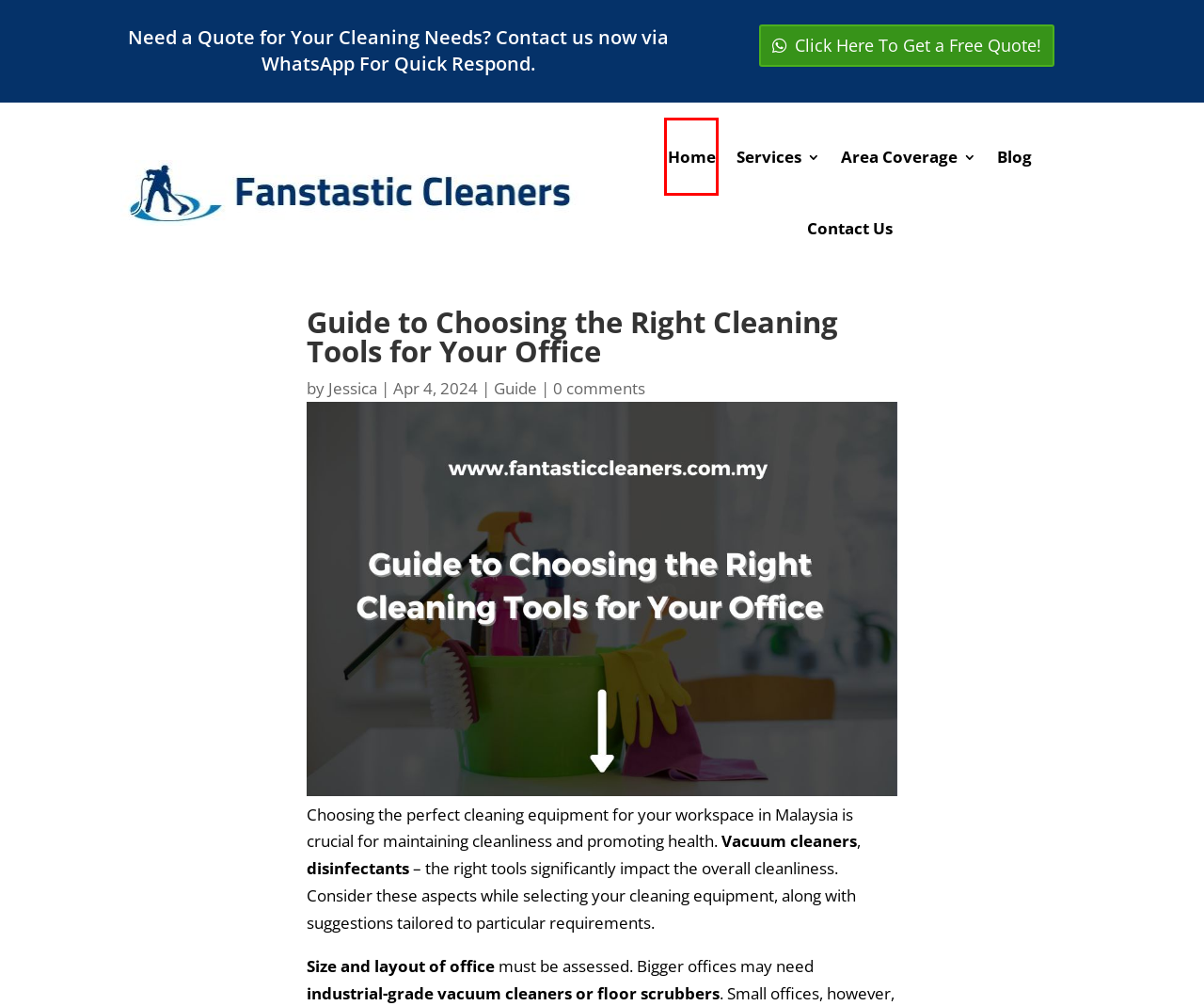You have a screenshot of a webpage where a red bounding box highlights a specific UI element. Identify the description that best matches the resulting webpage after the highlighted element is clicked. The choices are:
A. Cleaning Services Sentul 🥇BEST Price [Top Rated]
B. How Disinfection Can Help Your Business Re-open Safely in Malaysia
C. Cleaning Services - Fantastic Cleaners
D. Guide Archives - Fantastic Cleaners
E. Cleaning Services Malaysia - Trained Cleaners & Price [2024]
F. Blog - Fantastic Cleaners
G. Contract Office Cleaning vs DIY - Fantastic Cleaners
H. Contact Us - Fantastic Cleaners

E